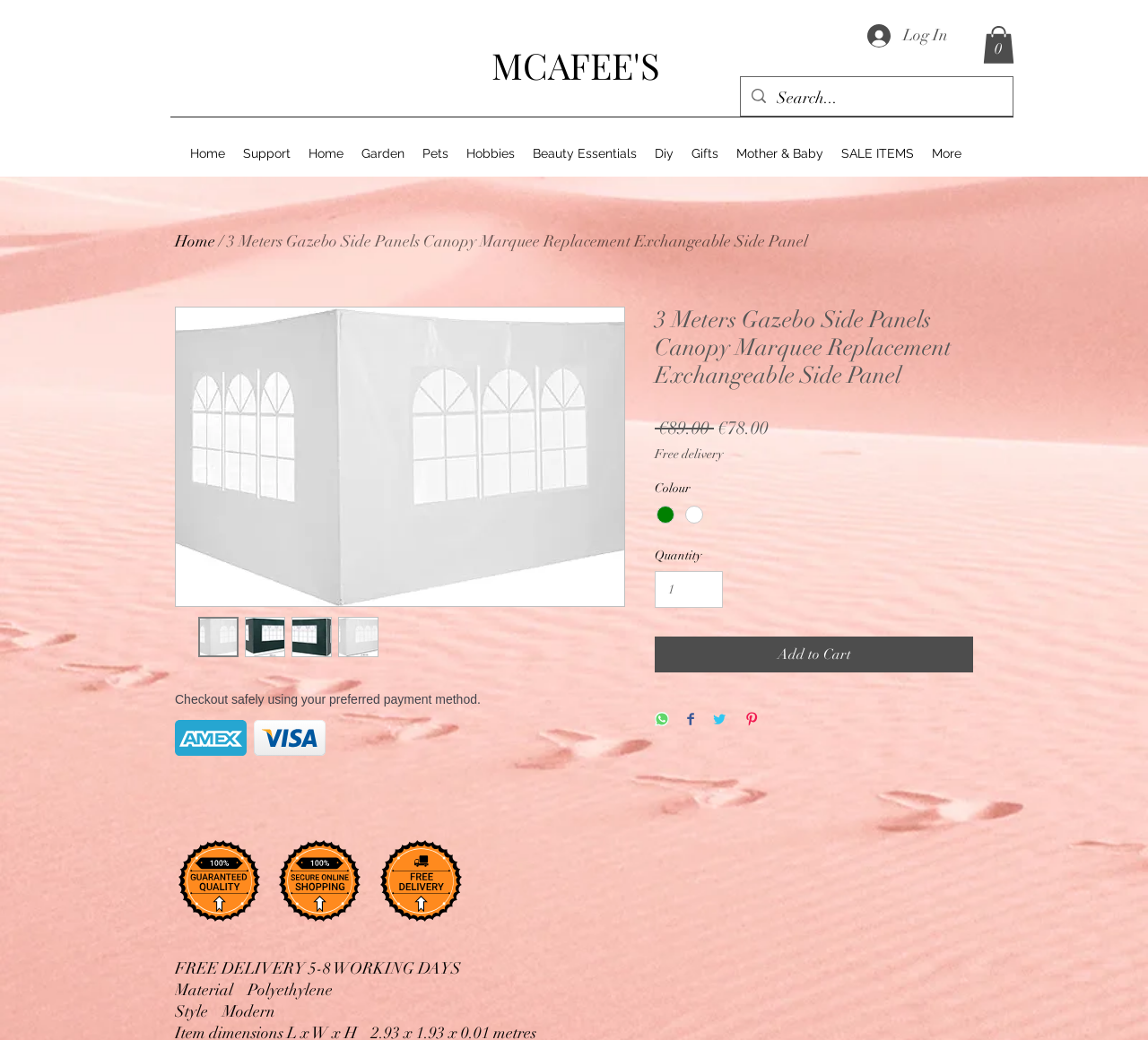Provide the bounding box coordinates for the UI element that is described as: "Free delivery".

[0.57, 0.429, 0.63, 0.444]